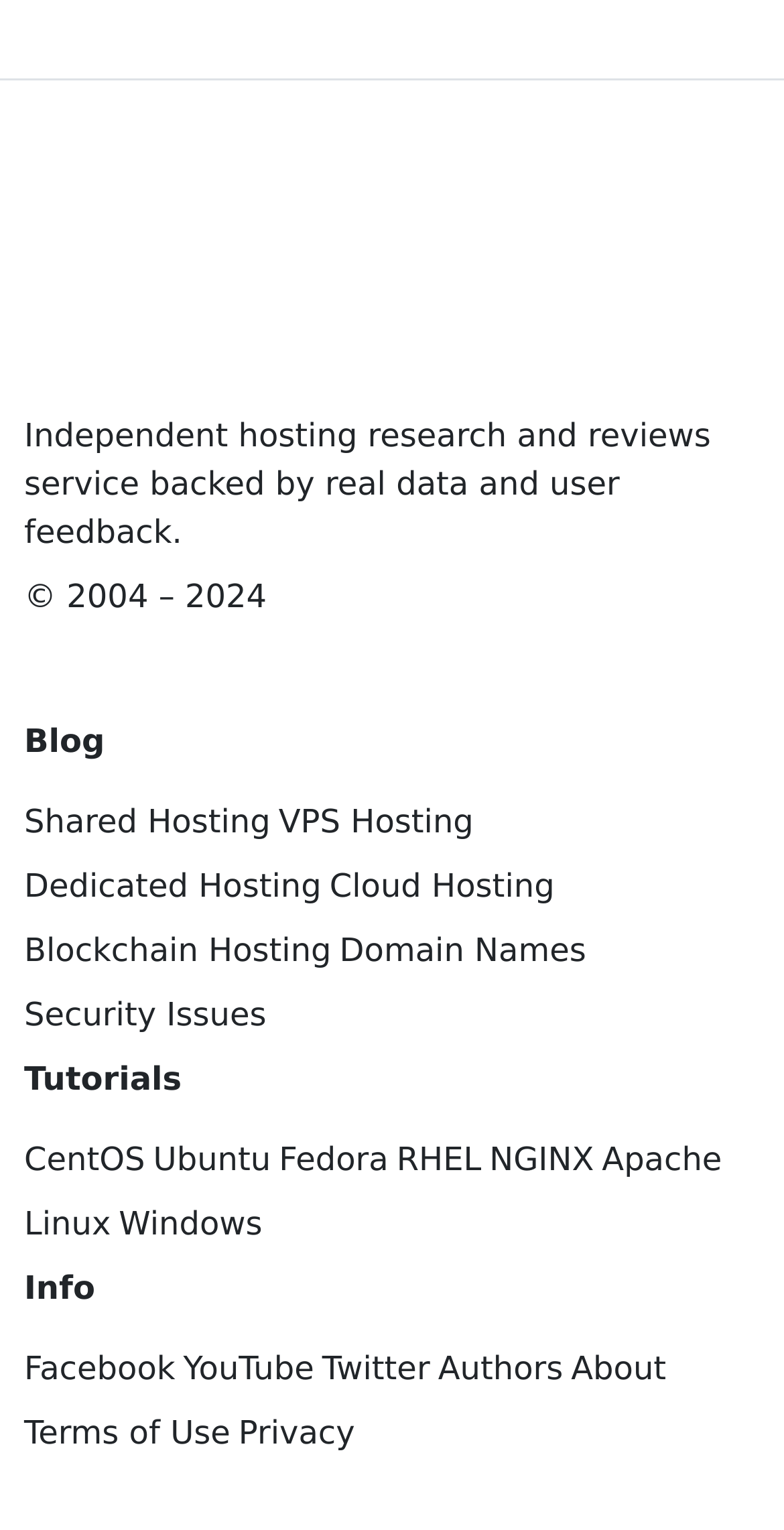Provide the bounding box coordinates of the section that needs to be clicked to accomplish the following instruction: "Visit WebHostingGeeks.com."

[0.031, 0.178, 0.269, 0.203]